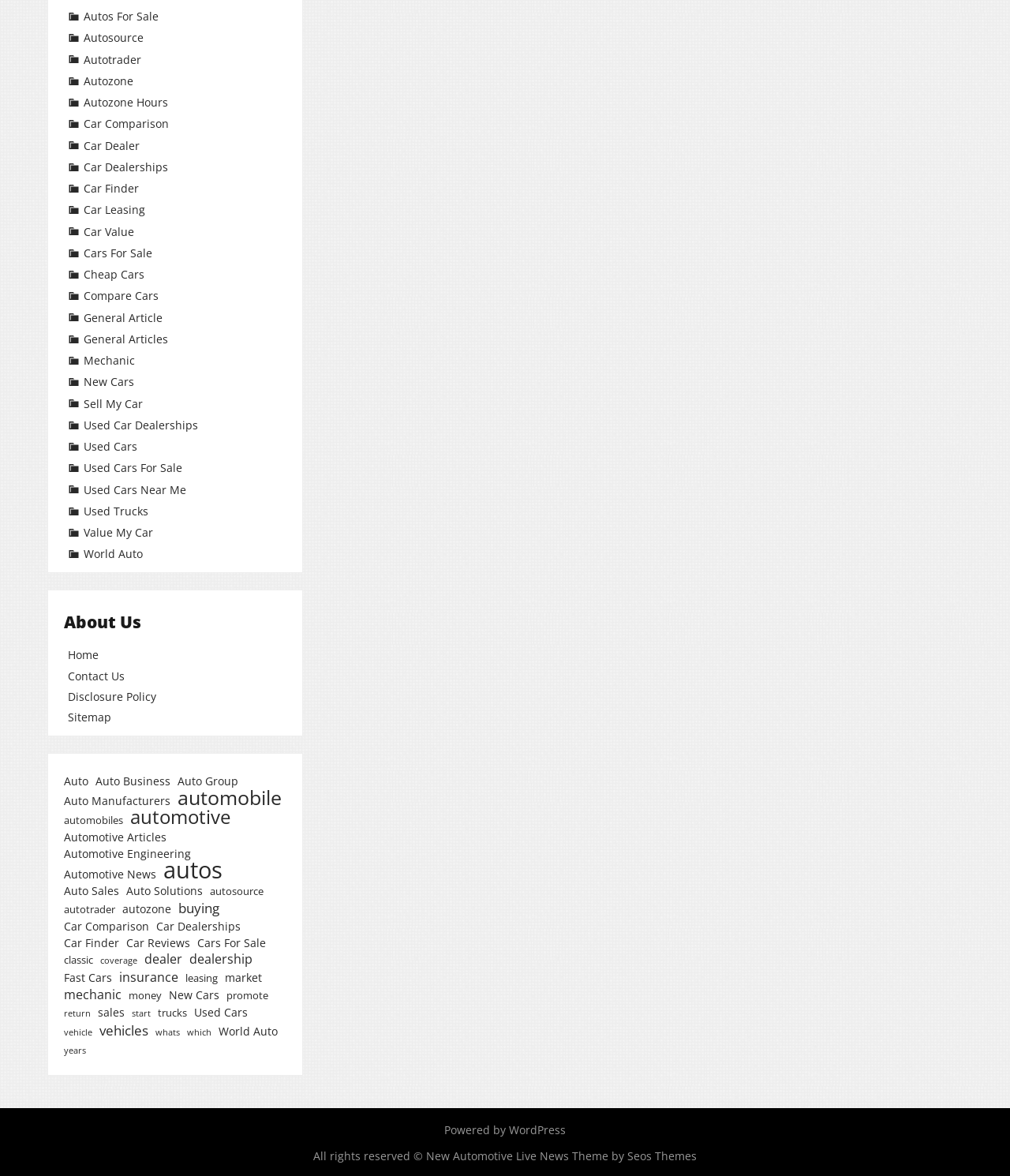Refer to the element description Cars For Sale and identify the corresponding bounding box in the screenshot. Format the coordinates as (top-left x, top-left y, bottom-right x, bottom-right y) with values in the range of 0 to 1.

[0.067, 0.209, 0.151, 0.221]